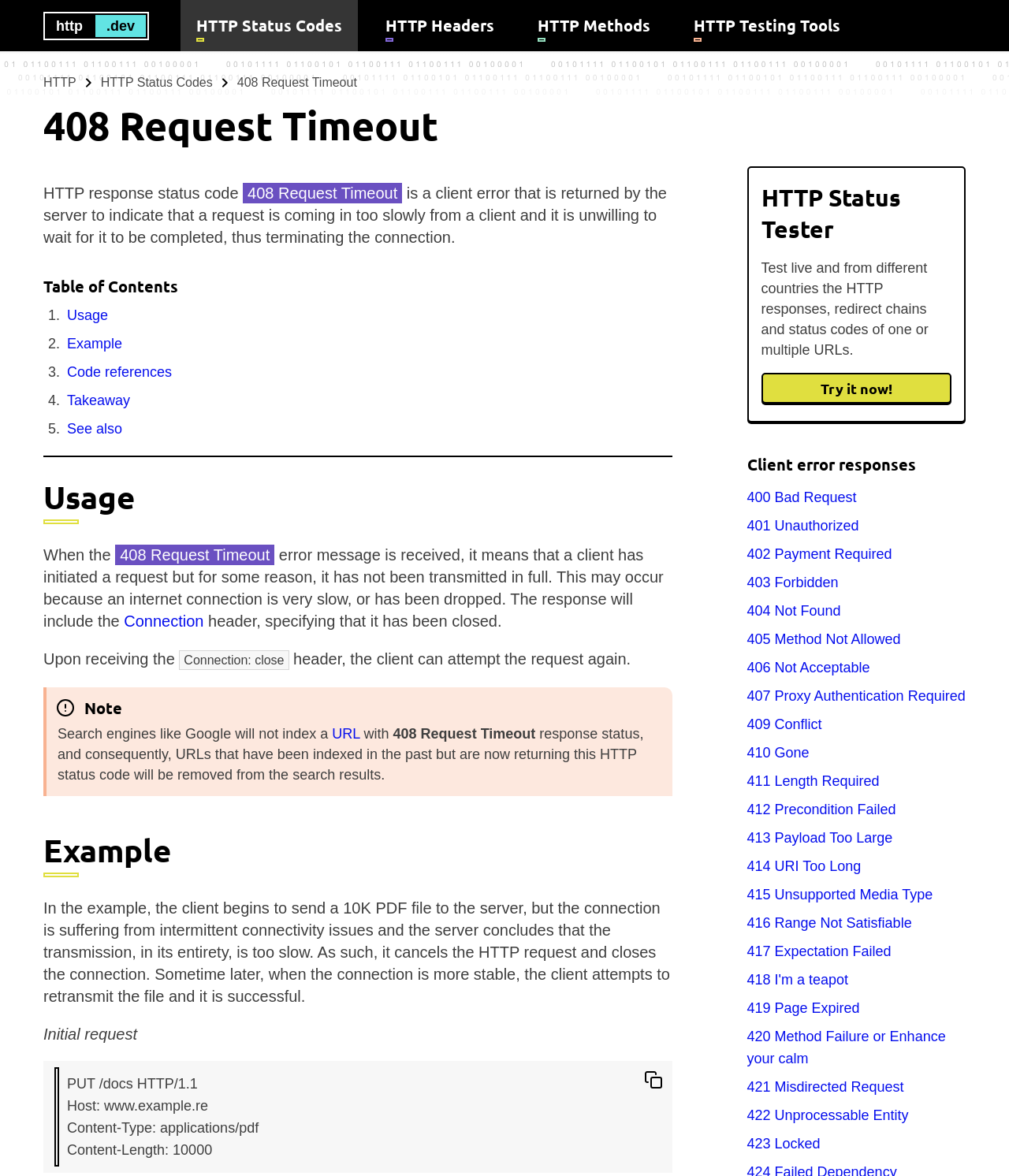What is the HTTP method used in the example code snippet?
Please look at the screenshot and answer using one word or phrase.

PUT